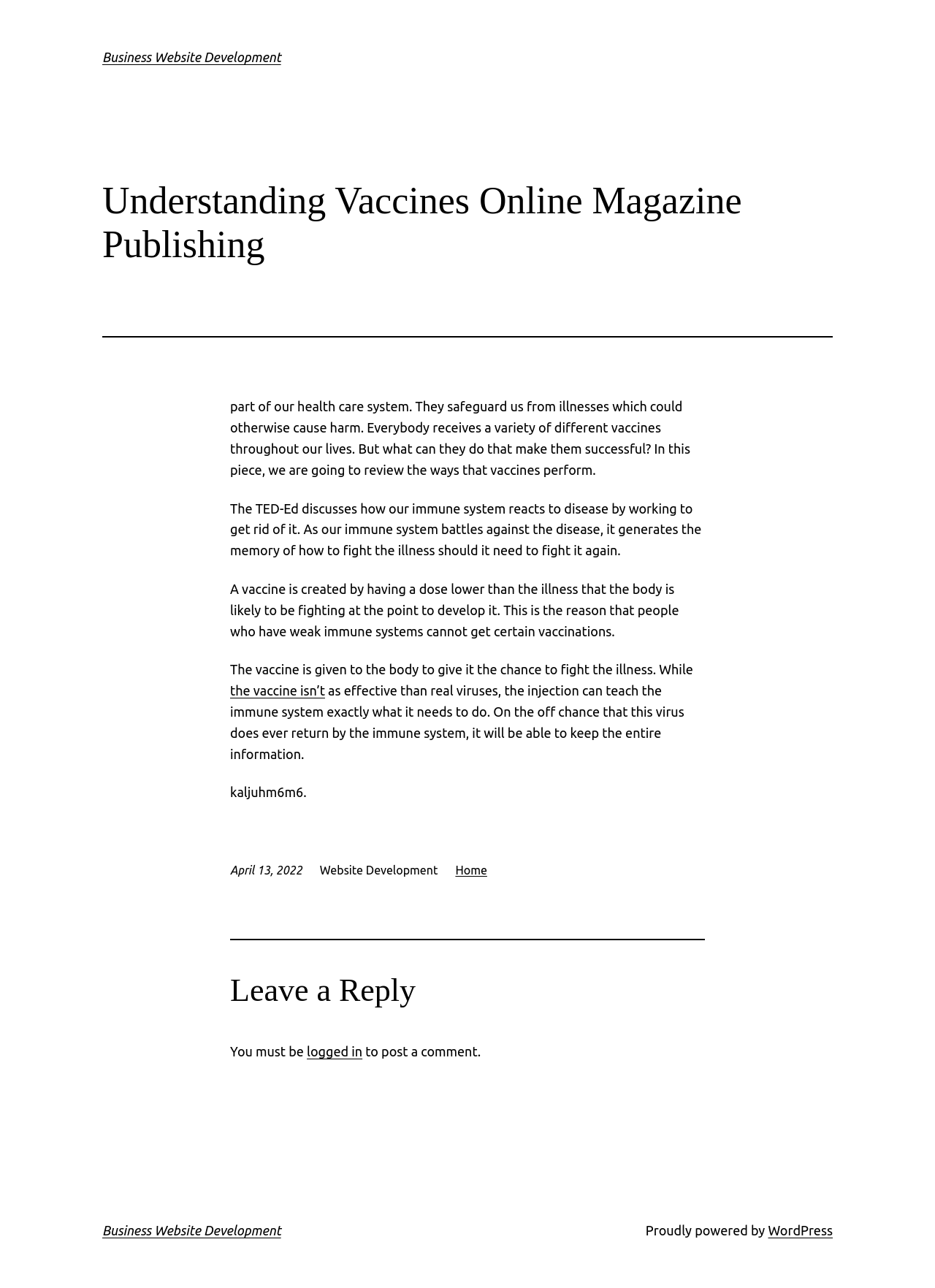What is the text of the webpage's headline?

Business Website Development